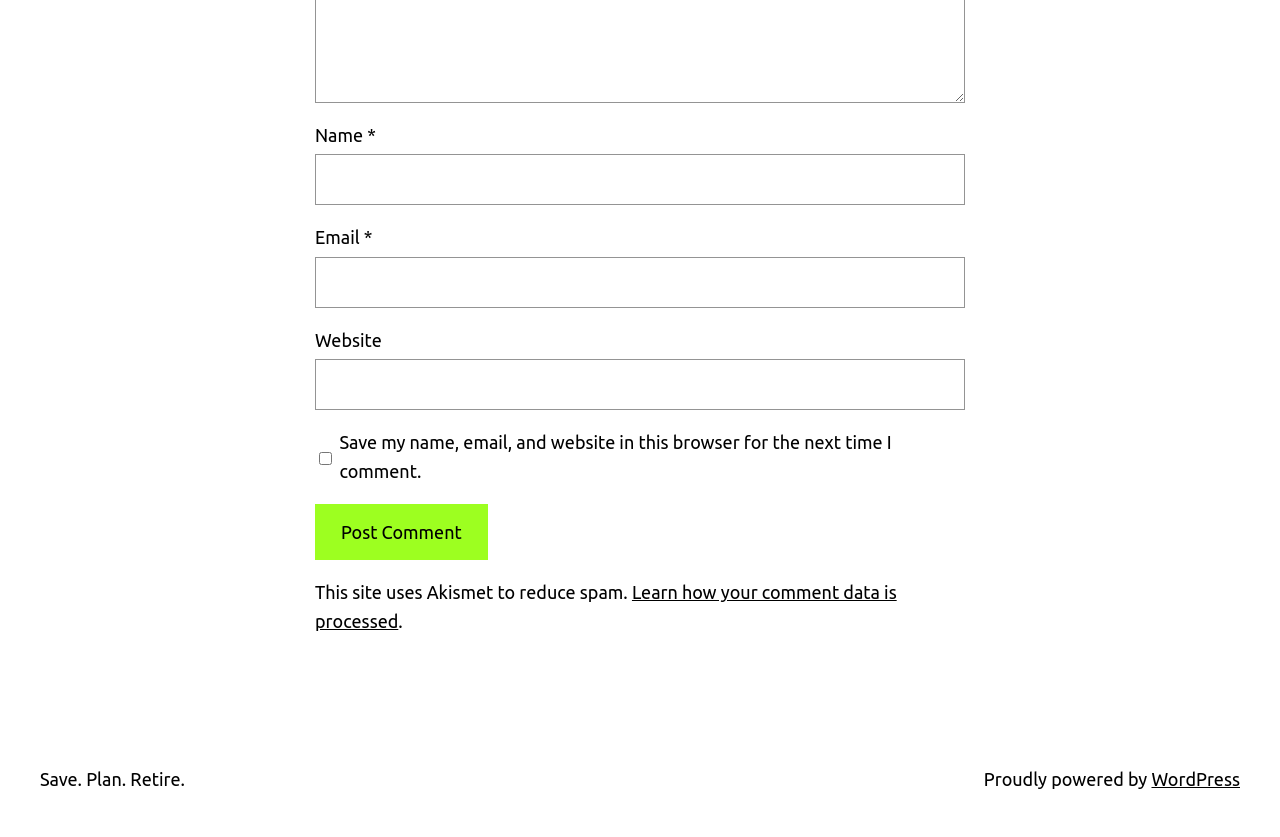What is the required information to post a comment?
Refer to the image and respond with a one-word or short-phrase answer.

Name and Email